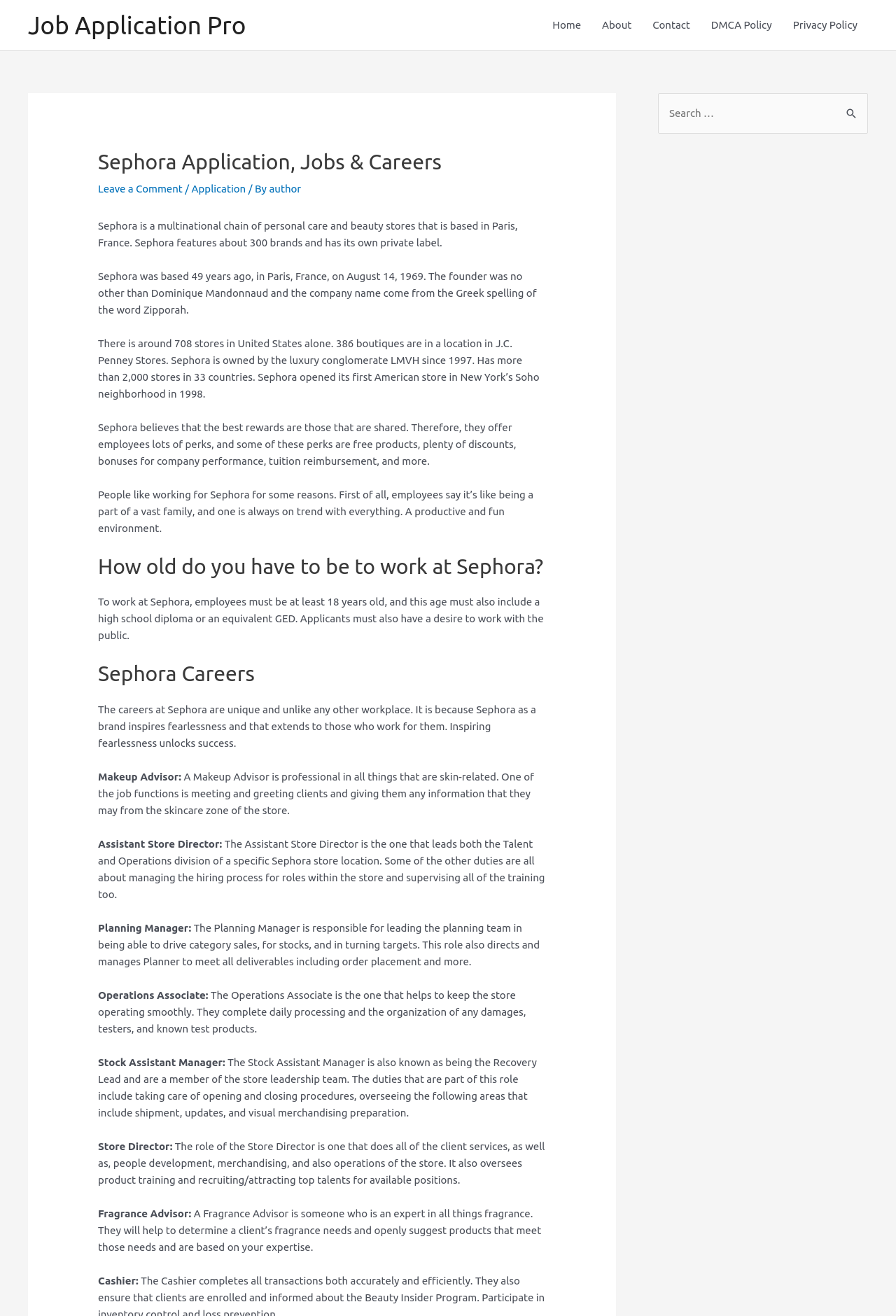Determine the bounding box coordinates of the target area to click to execute the following instruction: "Click on the 'Job Application Pro' link."

[0.031, 0.009, 0.275, 0.03]